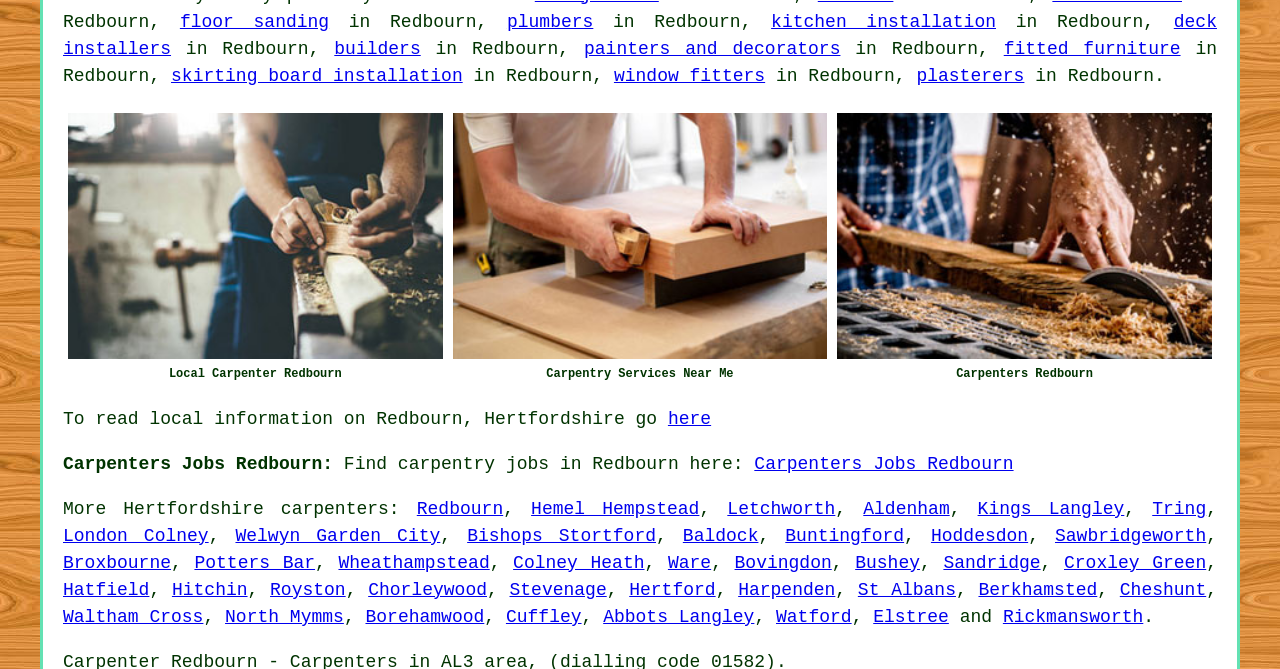Can you find the bounding box coordinates for the element that needs to be clicked to execute this instruction: "click on 'here'"? The coordinates should be given as four float numbers between 0 and 1, i.e., [left, top, right, bottom].

[0.522, 0.611, 0.556, 0.641]